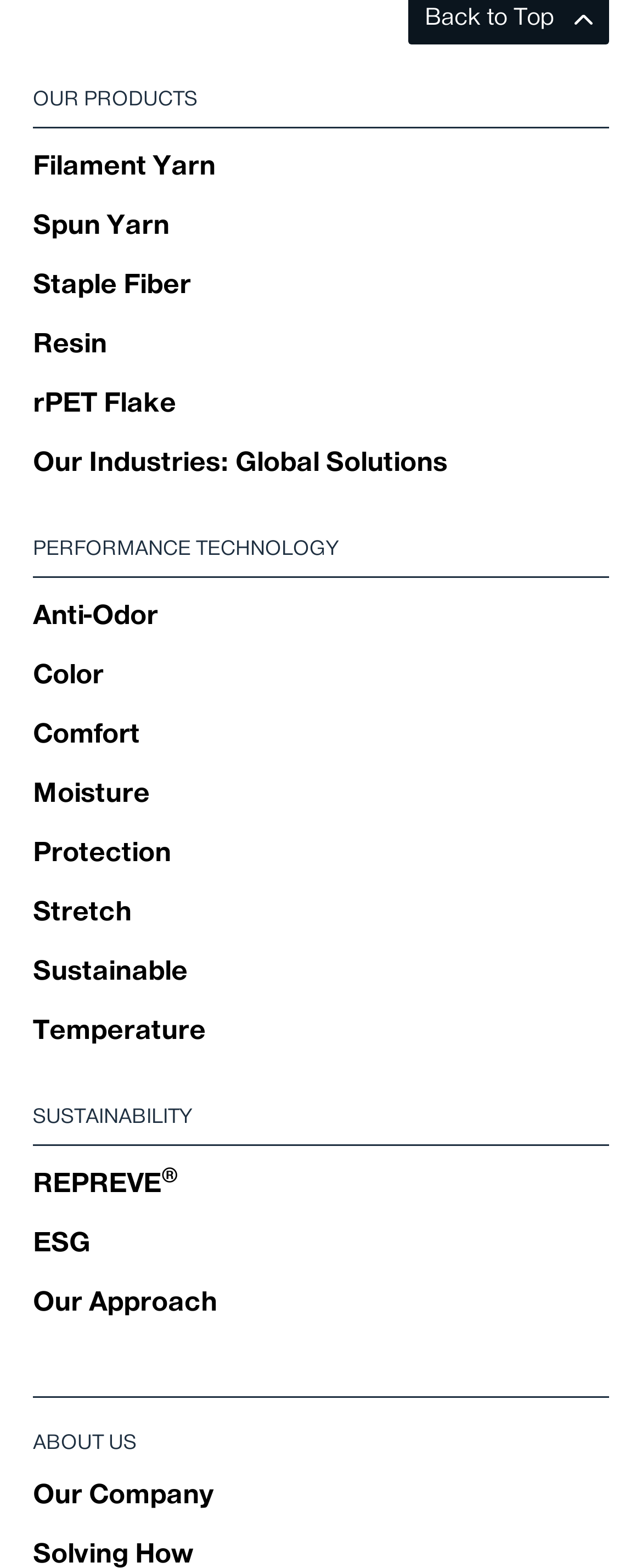Look at the image and answer the question in detail:
What is the second link under the Our Products section?

By examining the webpage, I can see that the links under the Our Products section are listed in a vertical order, and the second link is Spun Yarn, which is listed below Filament Yarn.